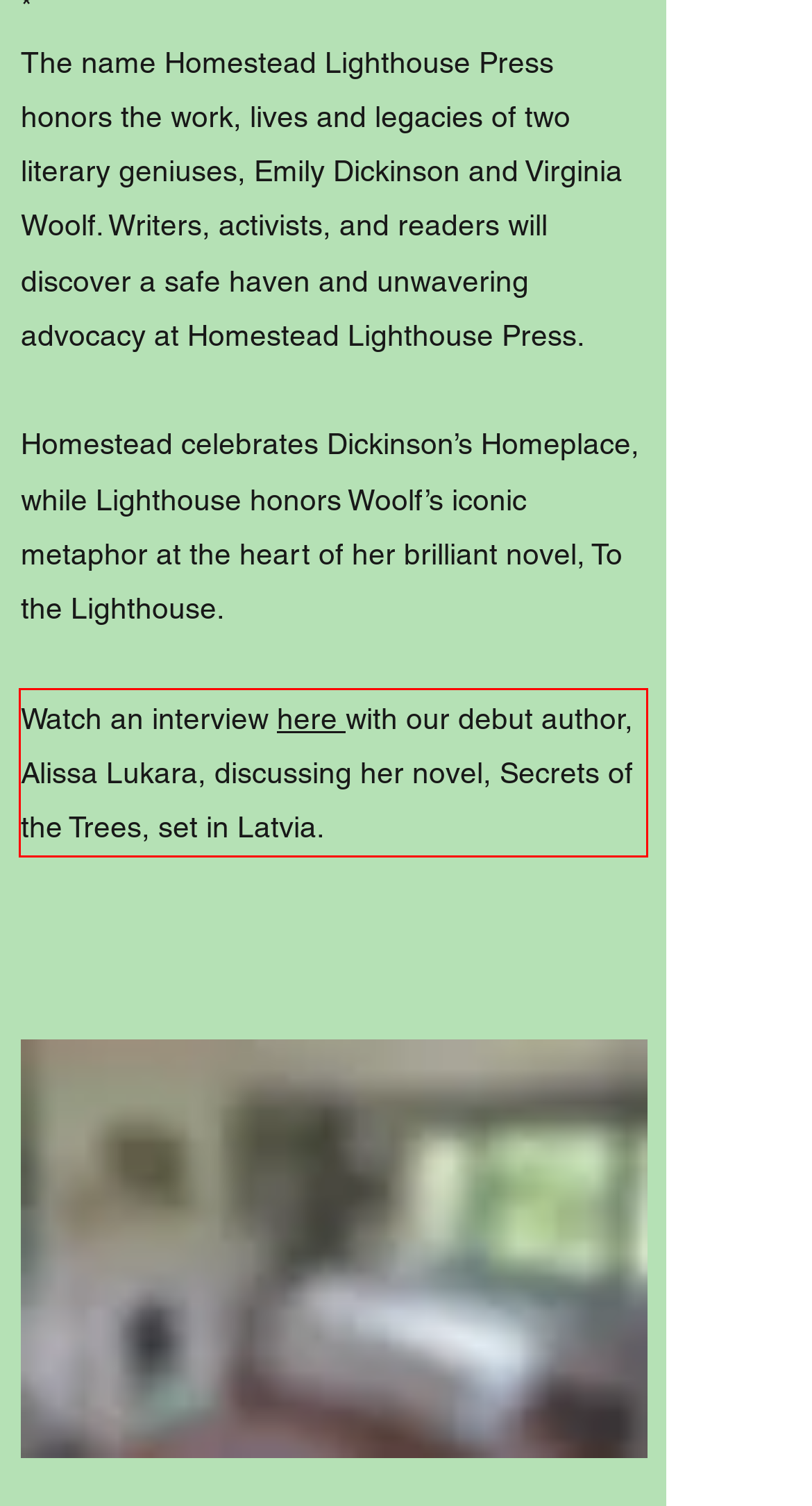Please take the screenshot of the webpage, find the red bounding box, and generate the text content that is within this red bounding box.

Watch an interview here with our debut author, Alissa Lukara, discussing her novel, Secrets of the Trees, set in Latvia.